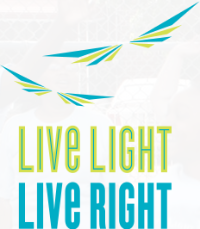Who has benefited from the 'Live Light Live Right' program?
Analyze the image and provide a thorough answer to the question.

The caption highlights the success stories of participants, specifically mentioning the Edwards family, who have embraced the program for its life-changing benefits over the years.